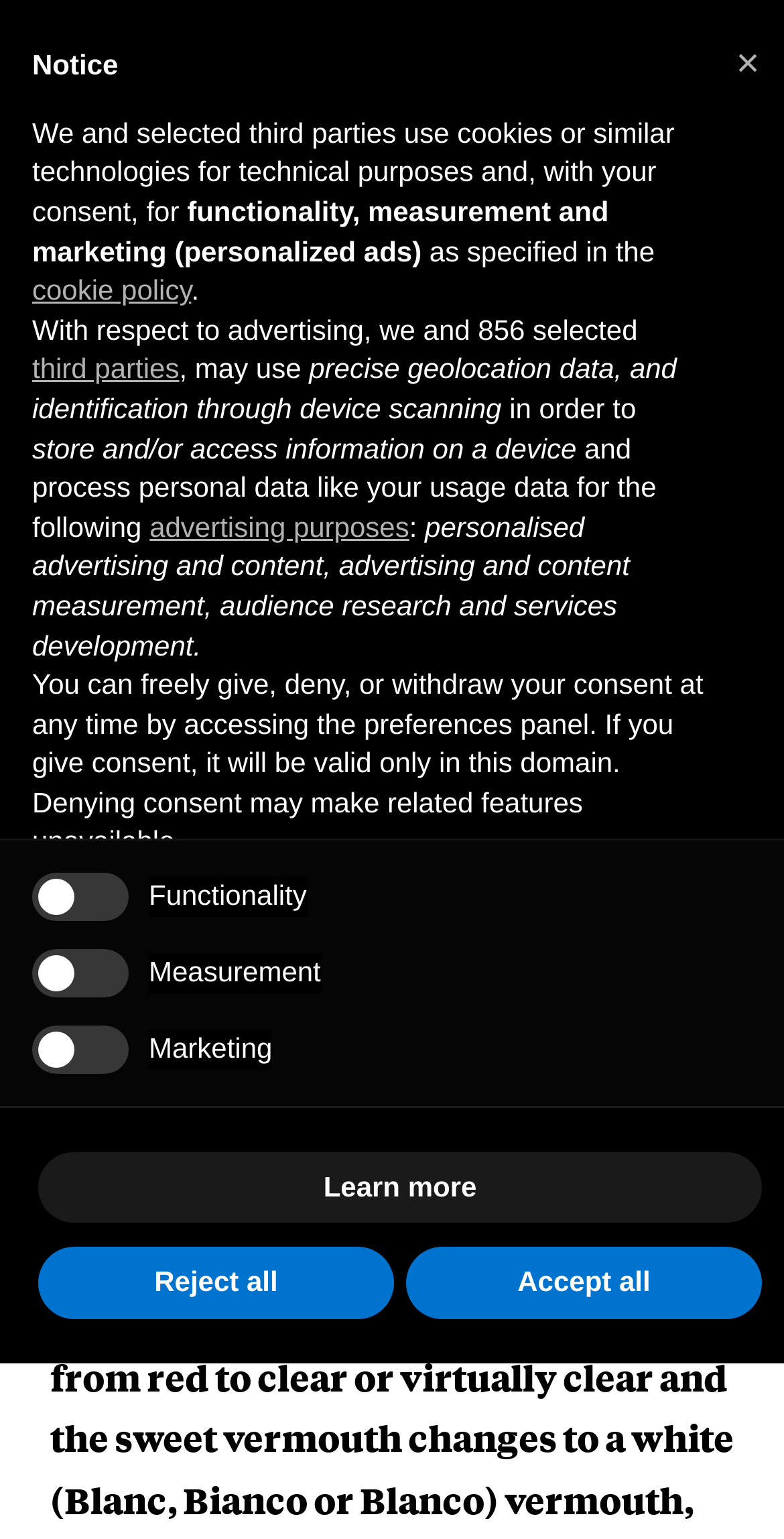Provide a comprehensive description of the webpage.

The webpage is about the White Negroni cocktail, specifically focusing on the ingredients needed to make it. At the top left, there is a link to the homepage, followed by links to "Flavour" and "Bitter" sections. Below these links, there is a heading that reads "Ingredients to Make a White Negroni". 

On the top right, there is a navigation menu labeled "Menu" with a toggle button. Next to it, there is a link to sign up for a newsletter. 

In the main content area, there is a brief introduction to the White Negroni cocktail, followed by a list of ingredients. 

At the bottom of the page, there is a notice about cookies and data usage, which includes a heading "Notice" and several paragraphs of text explaining the use of cookies and data collection. There are also several buttons and checkboxes to manage consent for different types of data usage, including functionality, measurement, and marketing. 

Additionally, there are several links and buttons scattered throughout the page, including a link to the cookie policy, a button to learn more, and buttons to accept or reject all data usage consent.